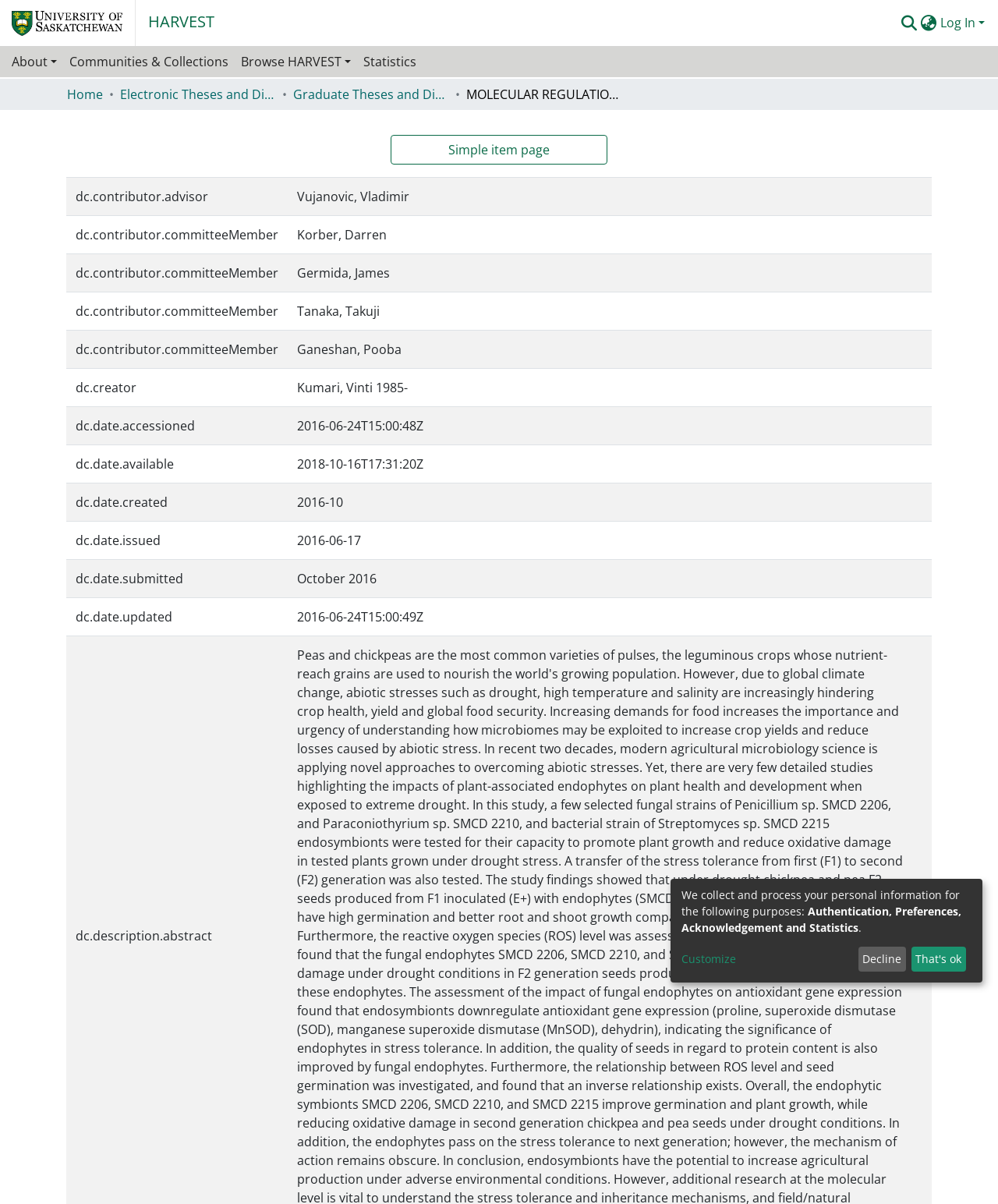Determine the bounding box coordinates for the element that should be clicked to follow this instruction: "Switch language". The coordinates should be given as four float numbers between 0 and 1, in the format [left, top, right, bottom].

[0.921, 0.011, 0.941, 0.027]